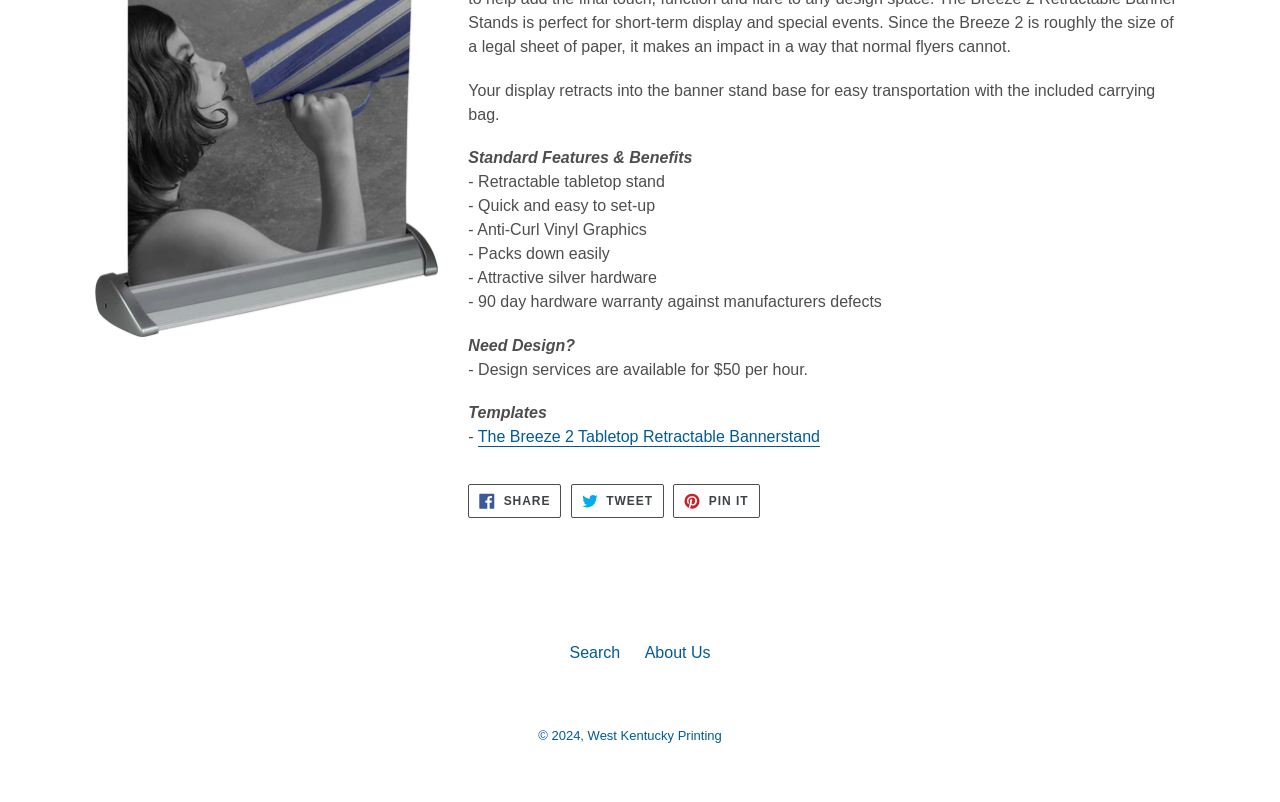Find the bounding box of the UI element described as follows: "Pin it Pin on Pinterest".

[0.526, 0.603, 0.593, 0.646]